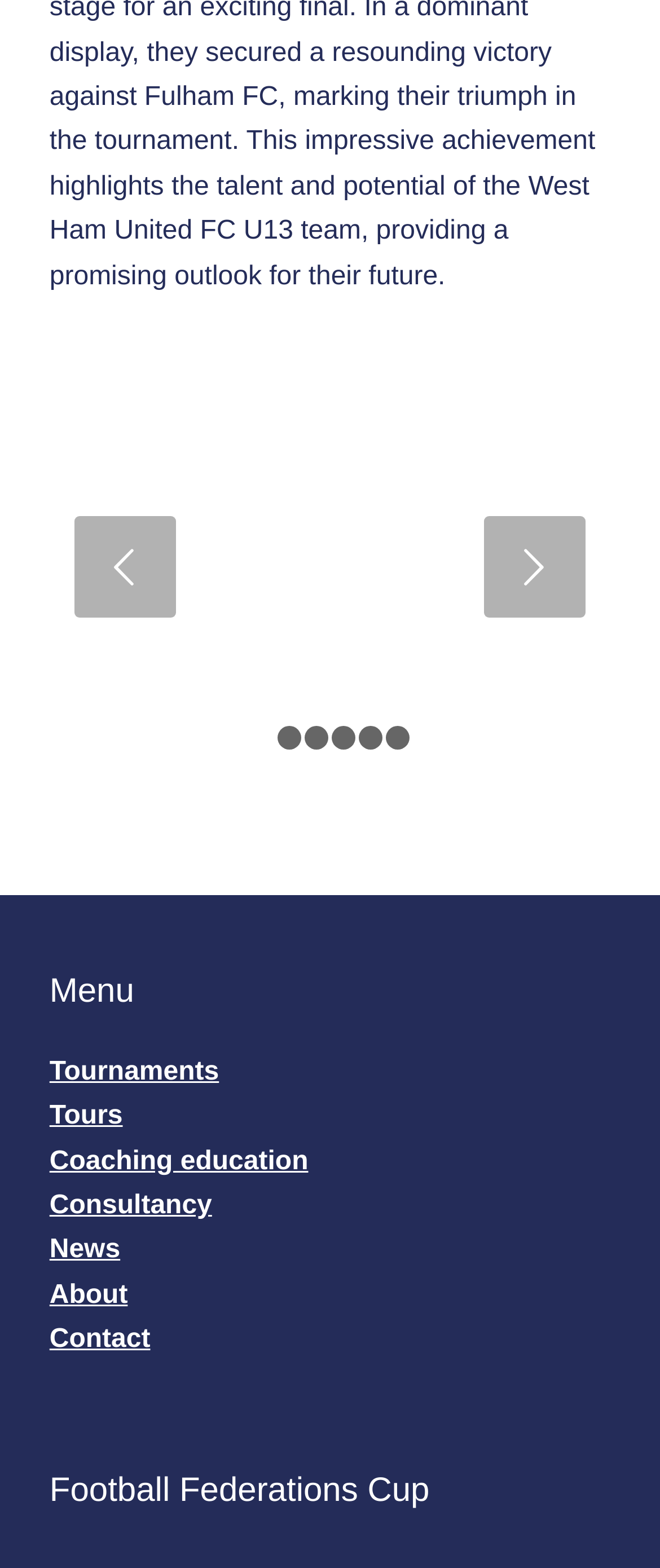Find the bounding box coordinates of the element you need to click on to perform this action: 'Click on the Football Federations Cup heading'. The coordinates should be represented by four float values between 0 and 1, in the format [left, top, right, bottom].

[0.075, 0.939, 0.925, 0.963]